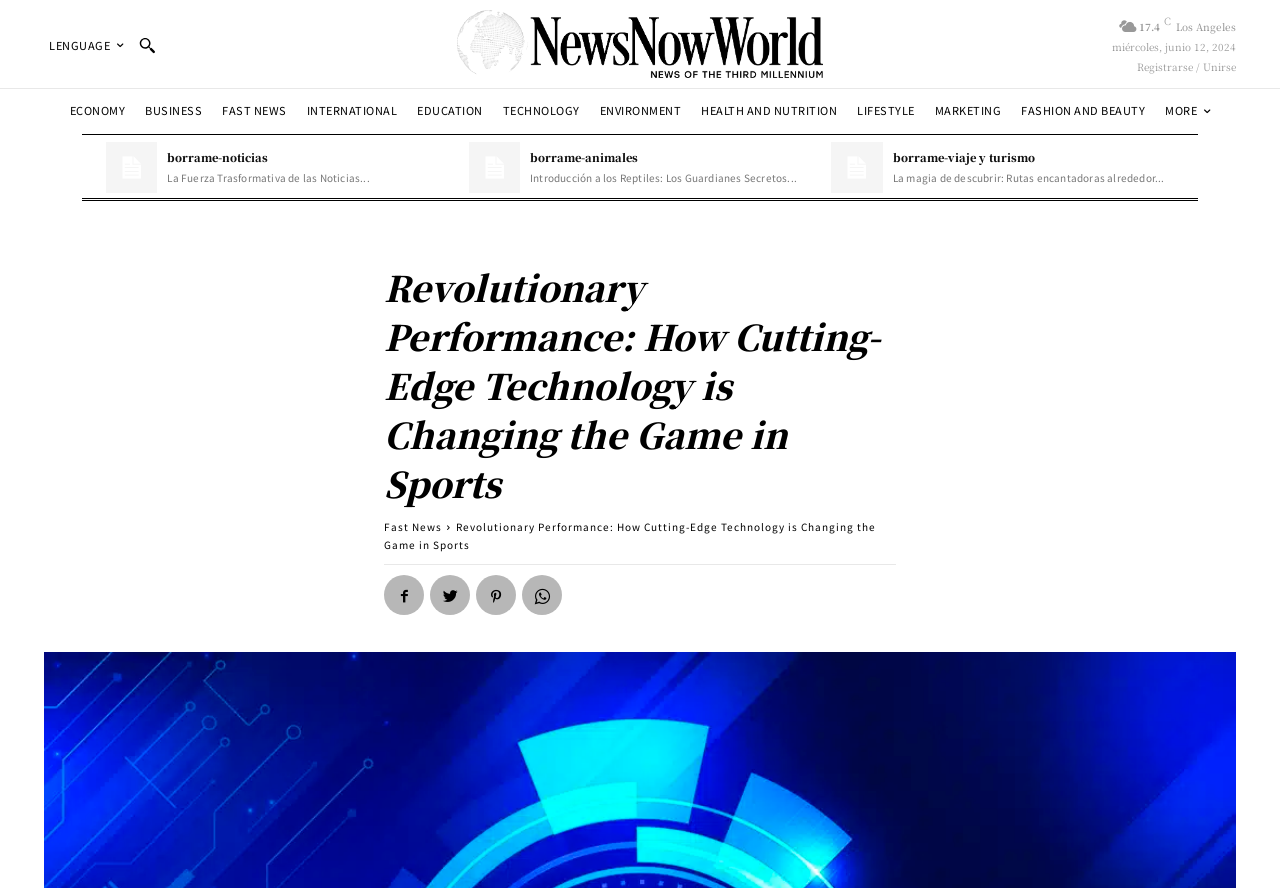Provide a thorough and detailed response to the question by examining the image: 
What is the date shown on the webpage?

I found the date information in the top-right corner of the webpage, where it says 'miércoles, junio 12, 2024'.